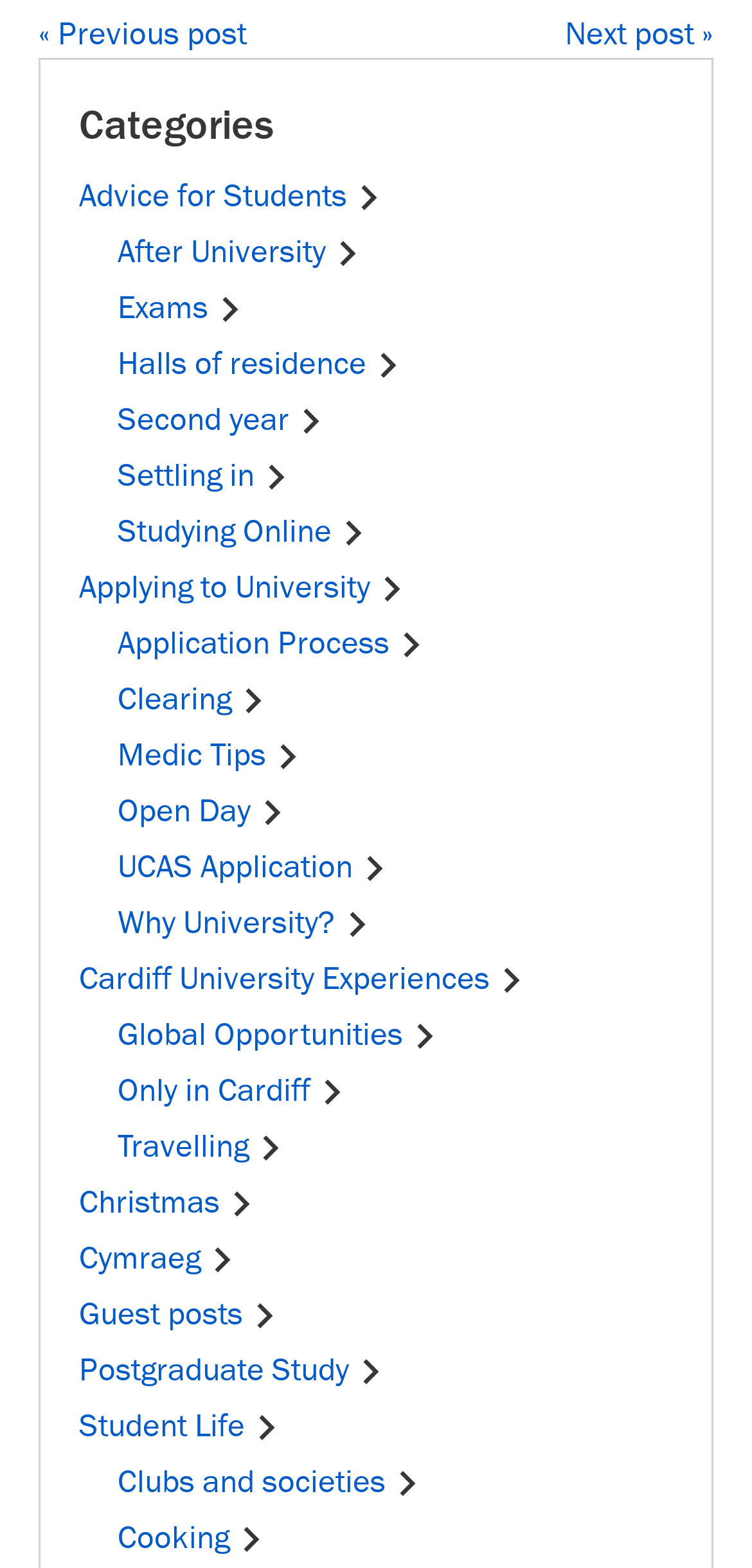Based on the image, please respond to the question with as much detail as possible:
What is the first category listed?

I looked at the first link under the 'Categories' heading, and it says 'Advice for Students Chevron right', so the first category is 'Advice for Students'.